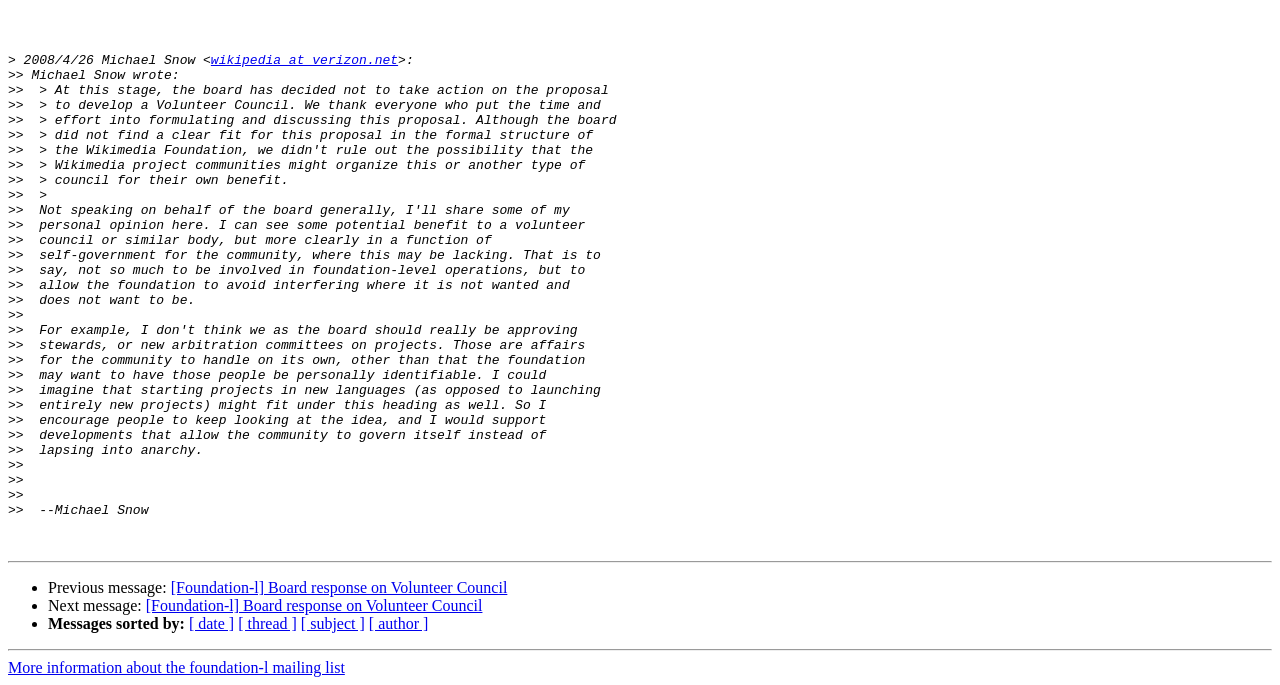Please determine the bounding box coordinates of the element's region to click in order to carry out the following instruction: "Sort messages by date". The coordinates should be four float numbers between 0 and 1, i.e., [left, top, right, bottom].

[0.148, 0.898, 0.183, 0.923]